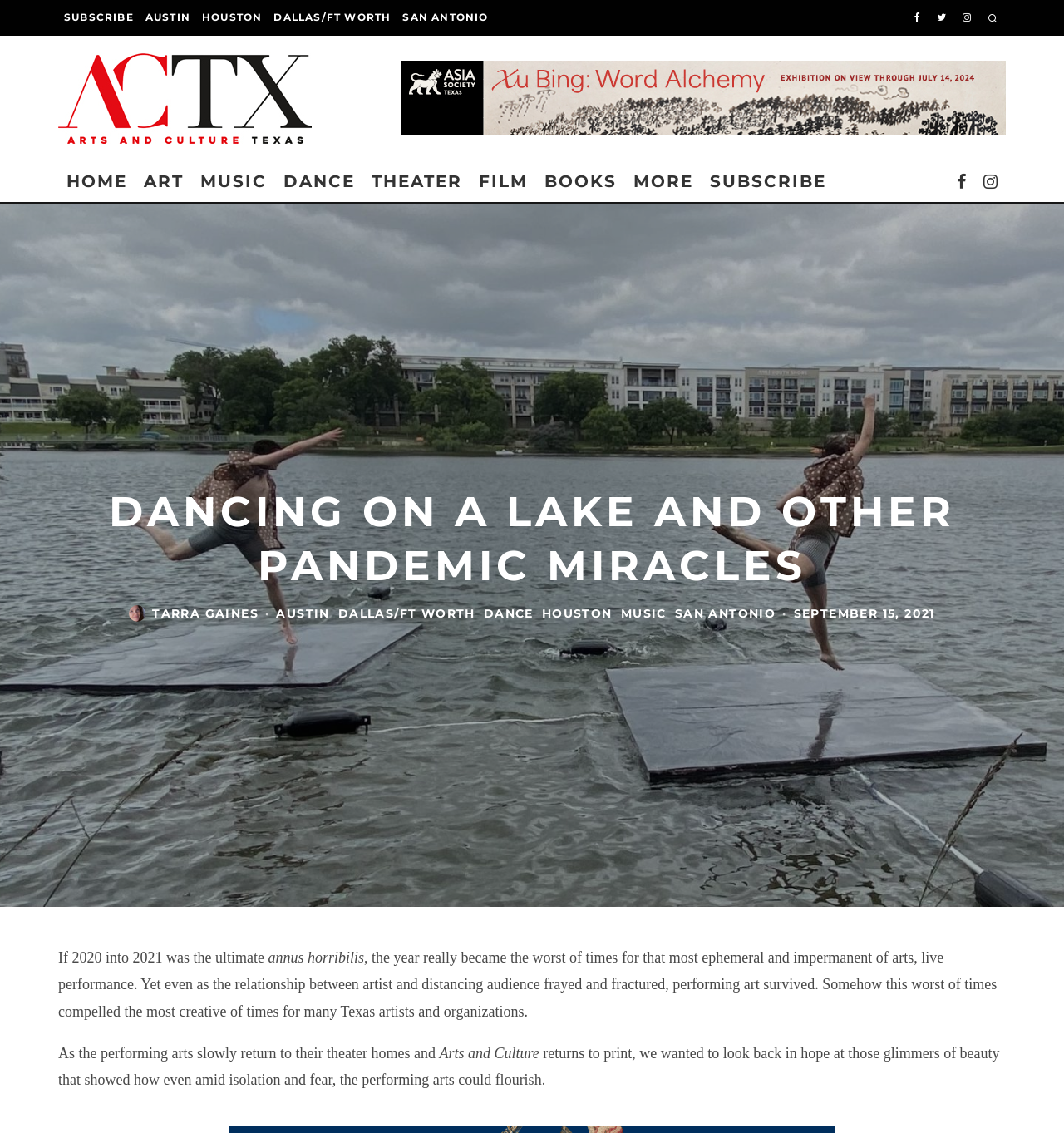How many cities are mentioned in the top navigation bar?
Deliver a detailed and extensive answer to the question.

I counted the number of link elements in the top navigation bar with city names, which are 'AUSTIN', 'HOUSTON', 'DALLAS/FT WORTH', and 'SAN ANTONIO', resulting in a total of 4 cities.